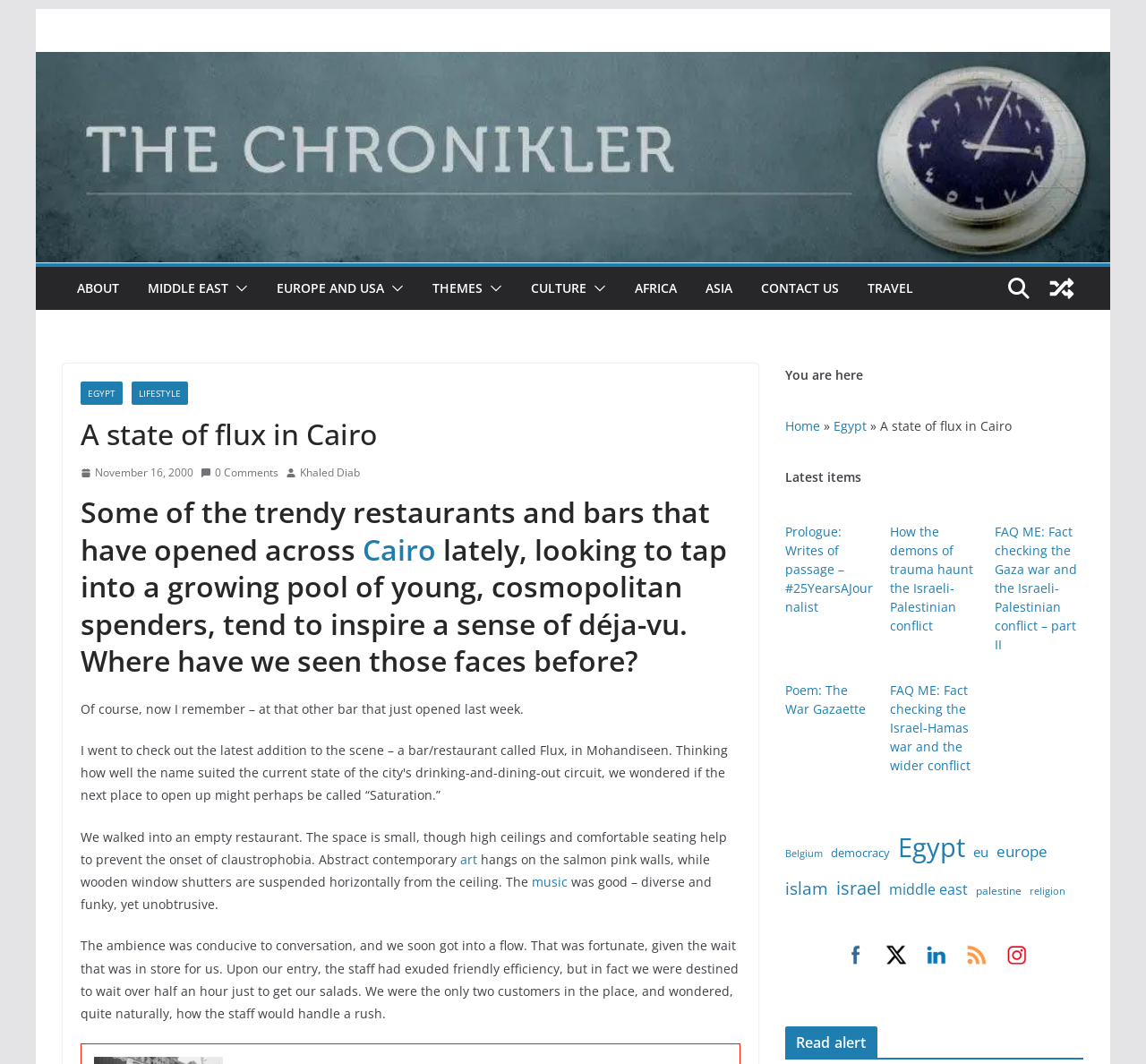Find the bounding box coordinates corresponding to the UI element with the description: "title="View a random post"". The coordinates should be formatted as [left, top, right, bottom], with values as floats between 0 and 1.

[0.908, 0.251, 0.945, 0.291]